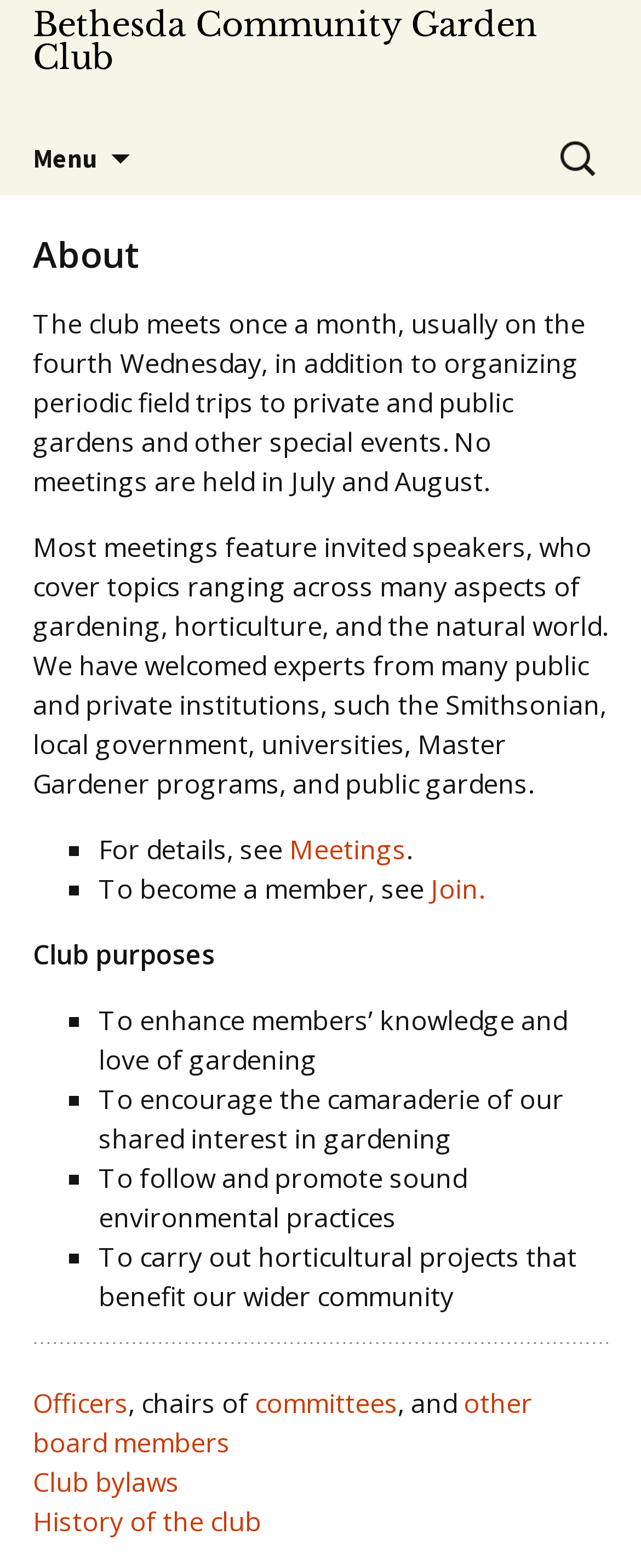What is the topic of the club's meetings?
Using the image provided, answer with just one word or phrase.

Gardening, horticulture, and natural world